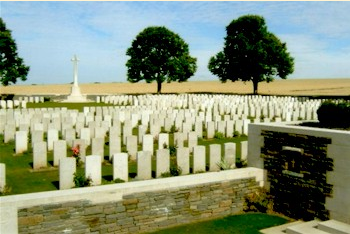What is the significance of the memorial cross?
Answer the question with a single word or phrase by looking at the picture.

Remembrance and honor